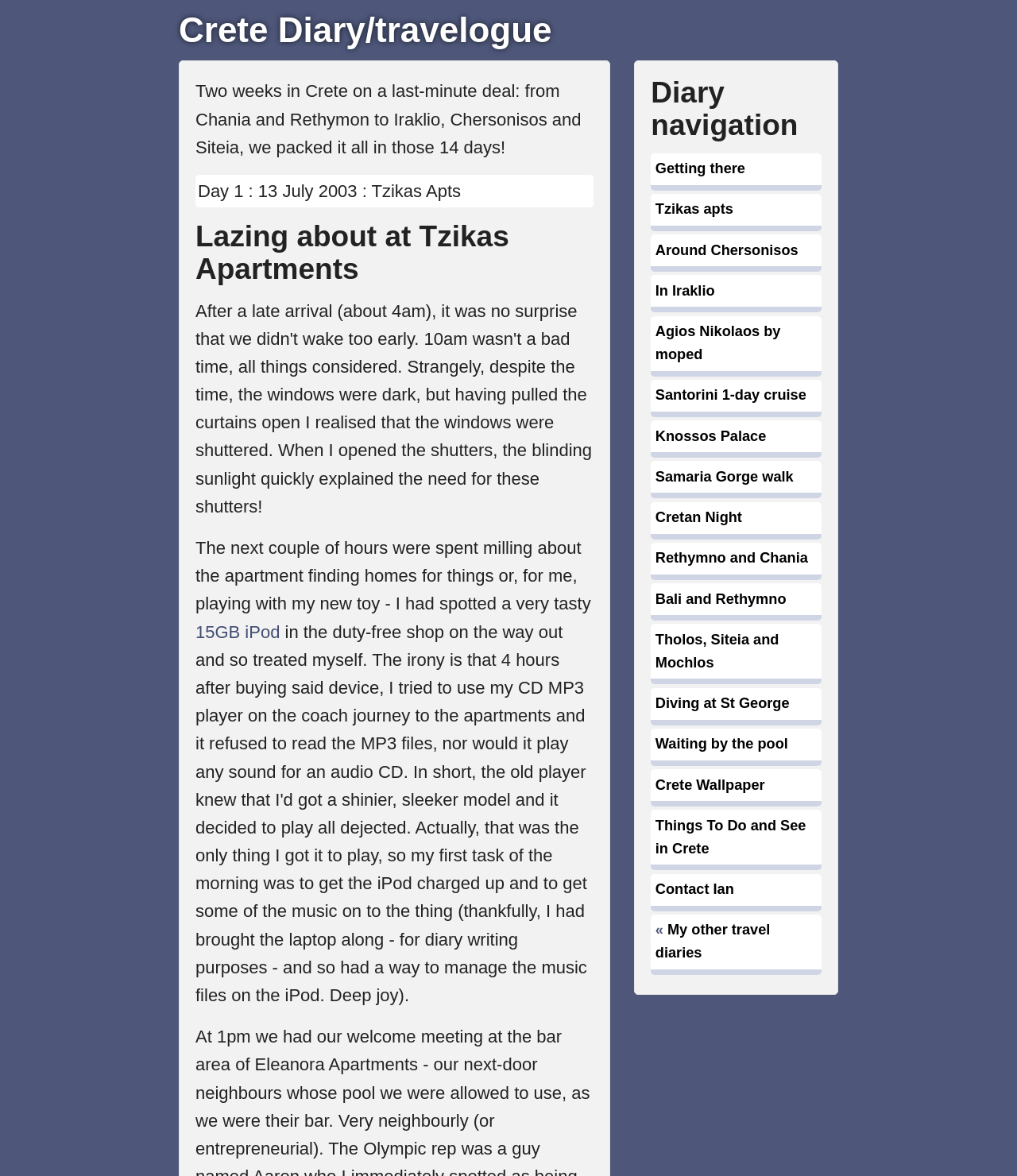Use a single word or phrase to respond to the question:
What is the author's name?

Ian